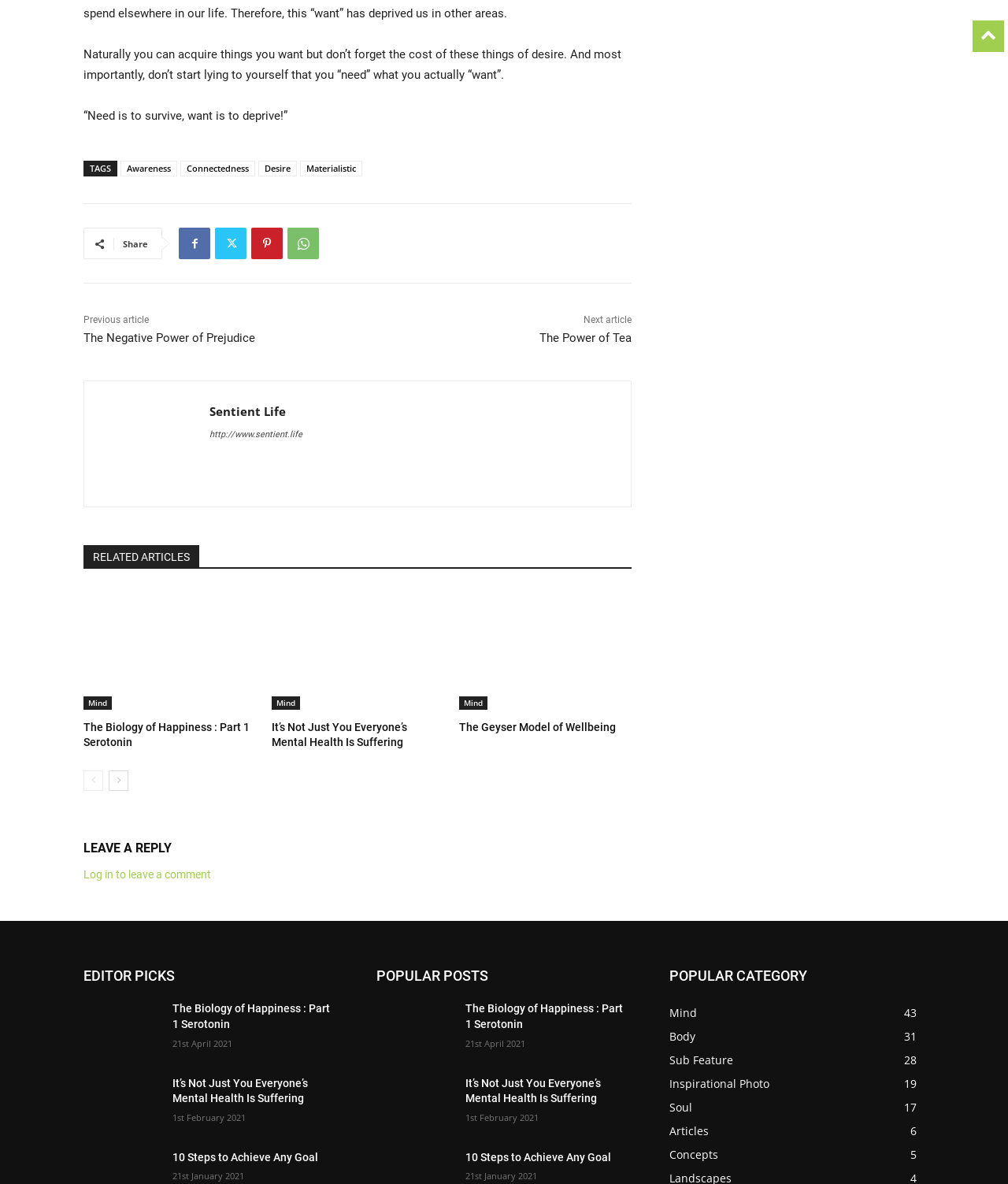Locate the bounding box coordinates of the segment that needs to be clicked to meet this instruction: "View the article about Denver’s 5 Most Stylish Sushi Spots".

None